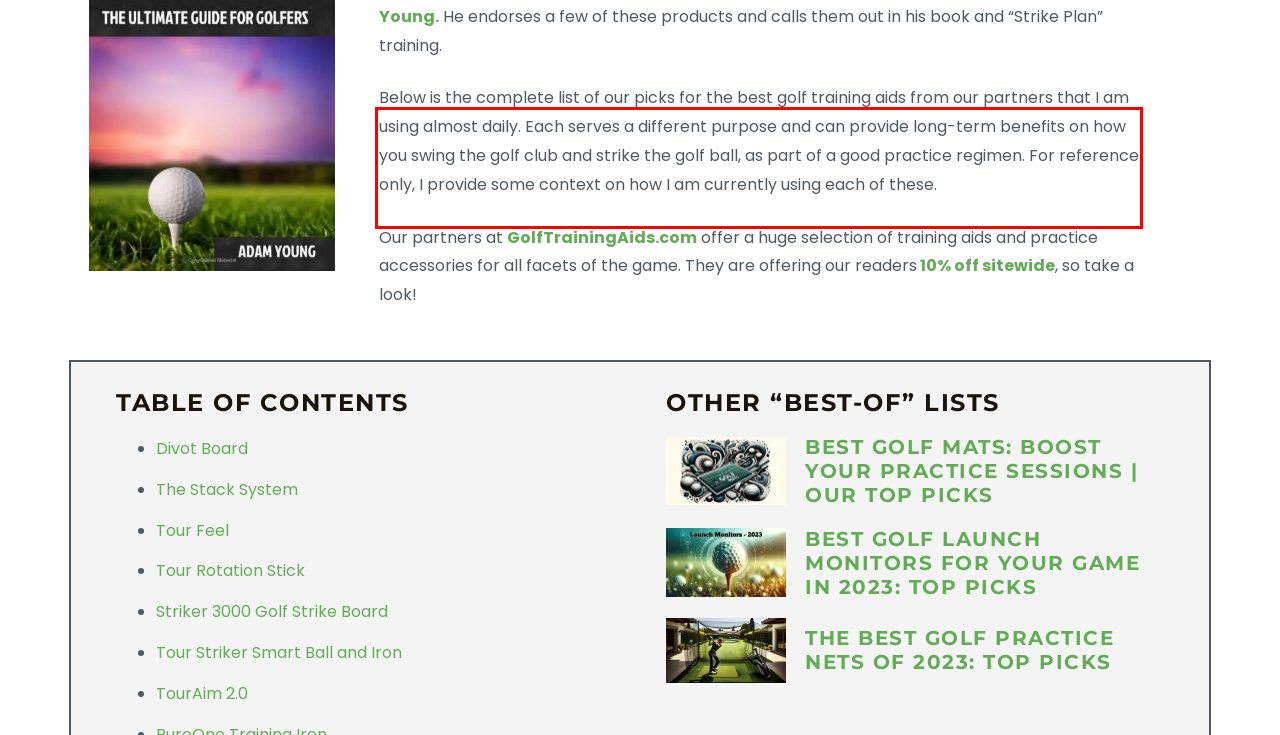Given a screenshot of a webpage, identify the red bounding box and perform OCR to recognize the text within that box.

Below is the complete list of our picks for the best golf training aids from our partners that I am using almost daily. Each serves a different purpose and can provide long-term benefits on how you swing the golf club and strike the golf ball, as part of a good practice regimen. For reference only, I provide some context on how I am currently using each of these.